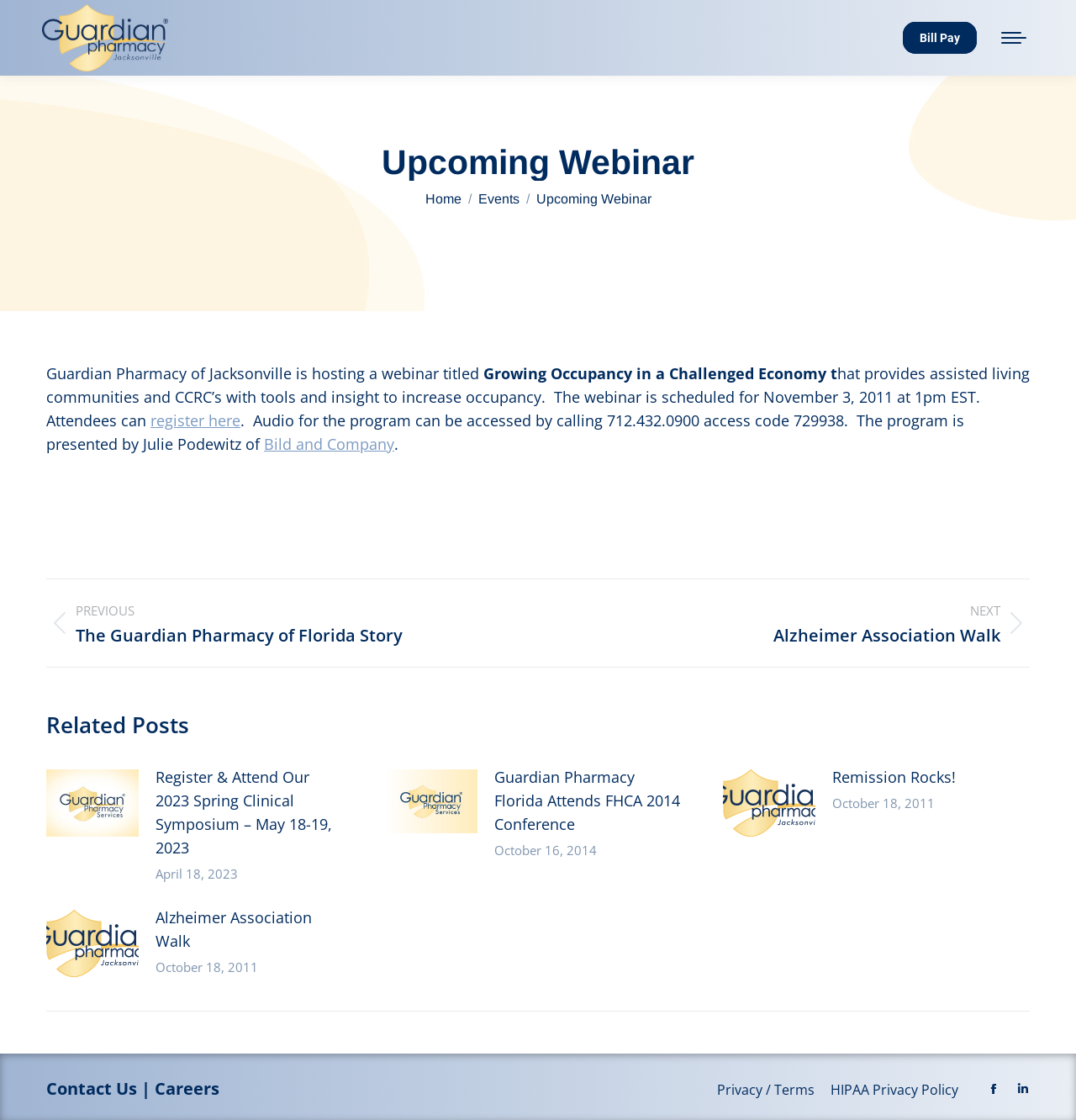Determine the coordinates of the bounding box for the clickable area needed to execute this instruction: "Click the 'Bill Pay' link".

[0.839, 0.02, 0.908, 0.048]